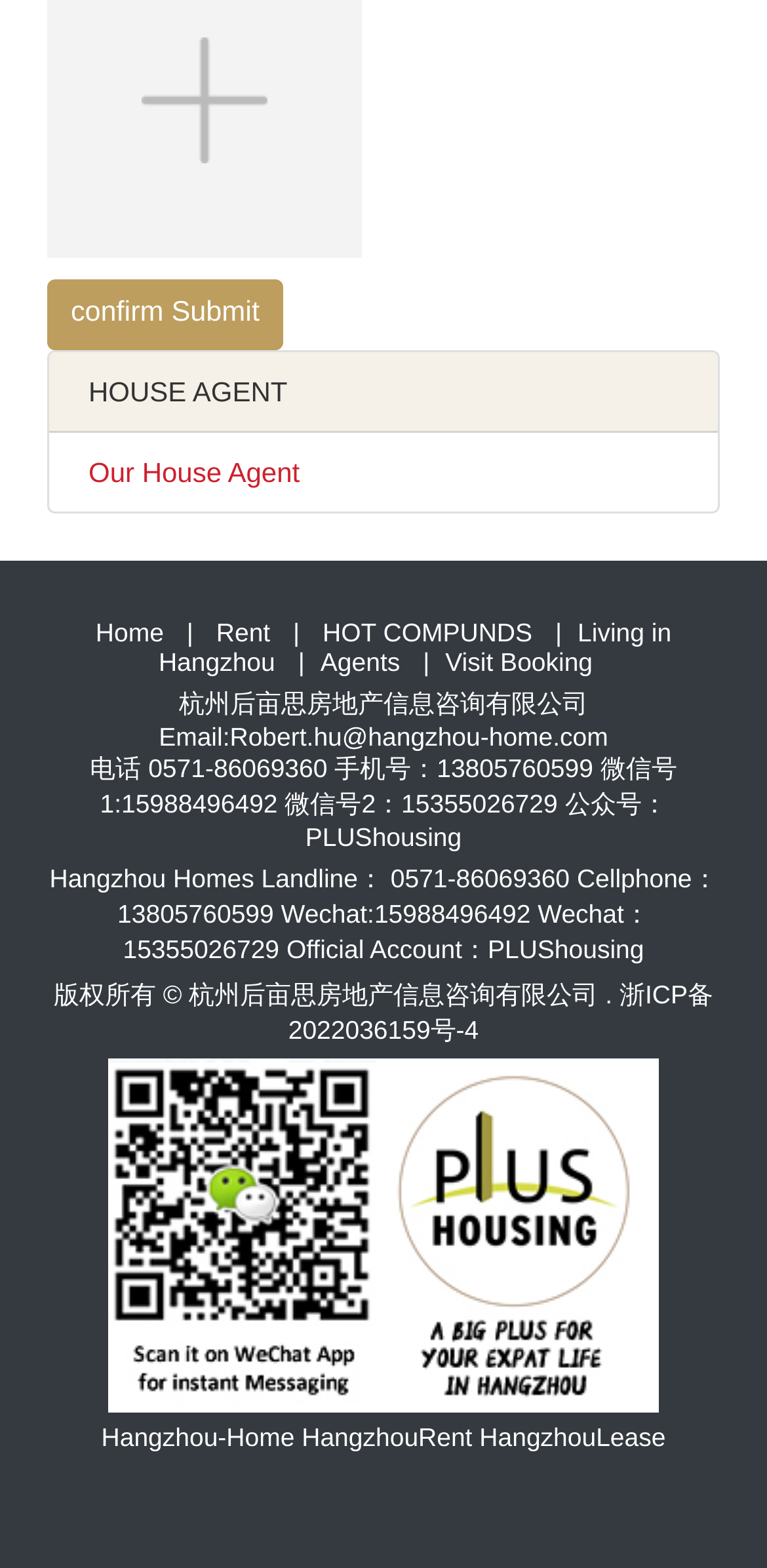Determine the bounding box coordinates for the HTML element described here: "Home".

None